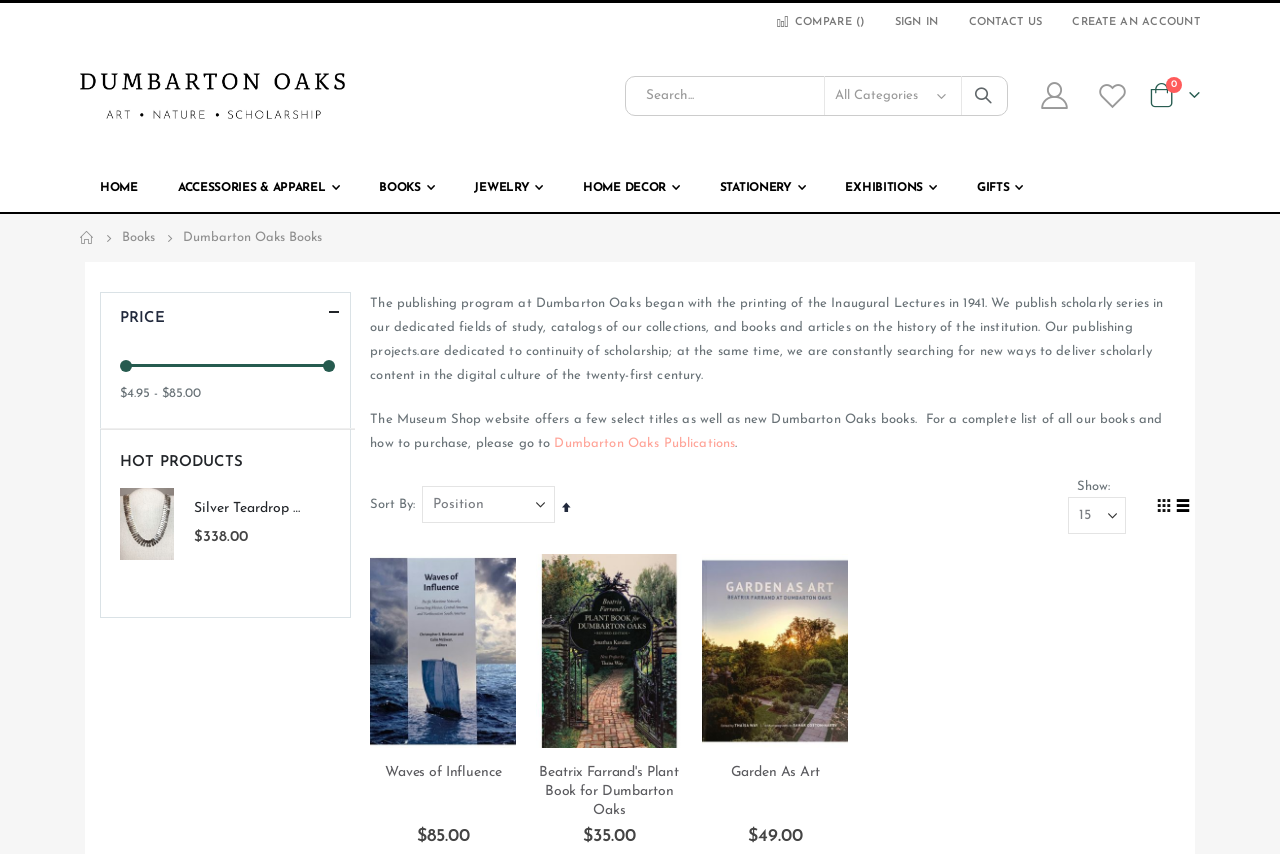Identify the bounding box coordinates of the section that should be clicked to achieve the task described: "Search for a book".

[0.488, 0.089, 0.788, 0.136]